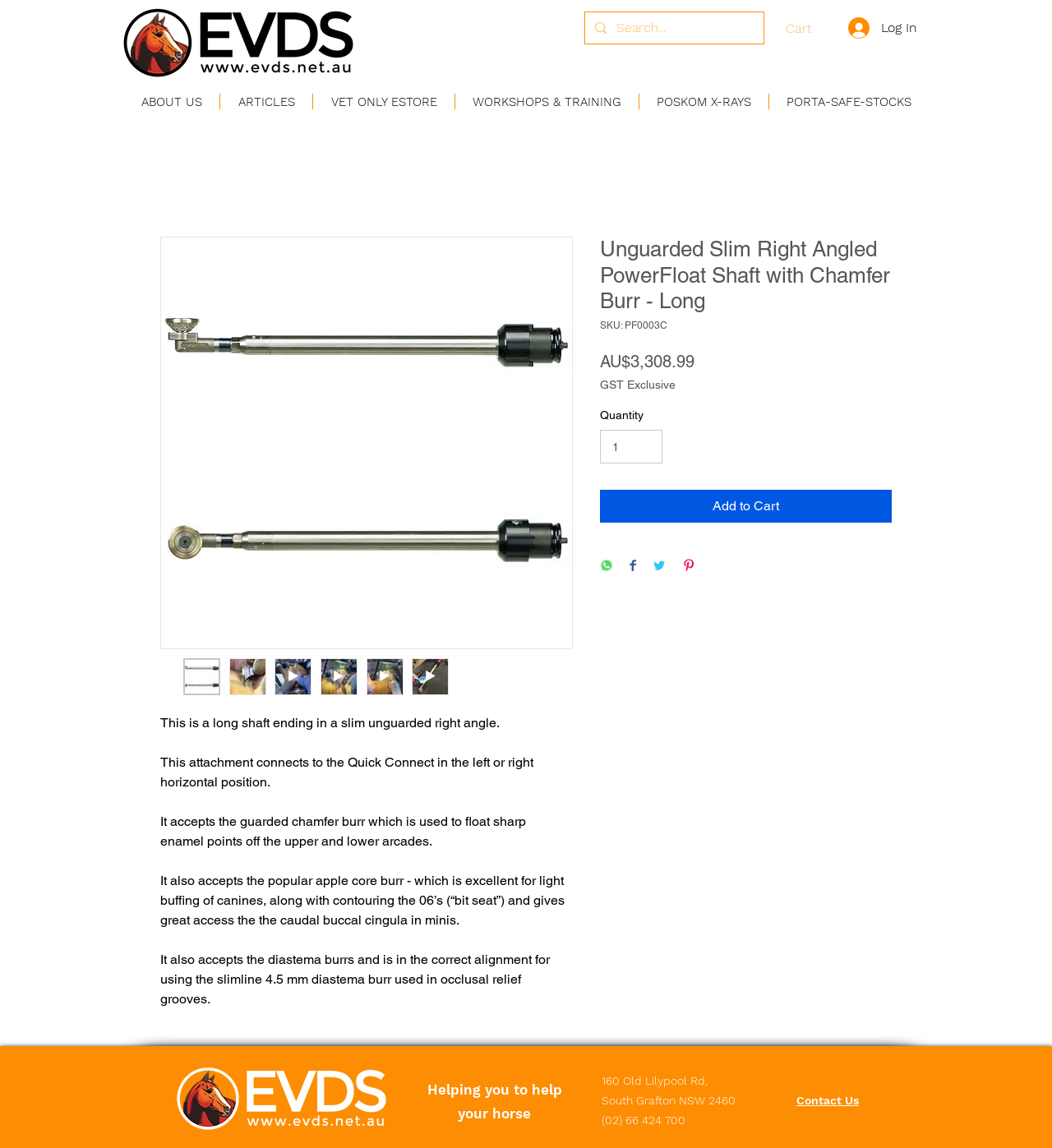Please find the bounding box coordinates of the element that must be clicked to perform the given instruction: "Search for products". The coordinates should be four float numbers from 0 to 1, i.e., [left, top, right, bottom].

[0.556, 0.011, 0.726, 0.038]